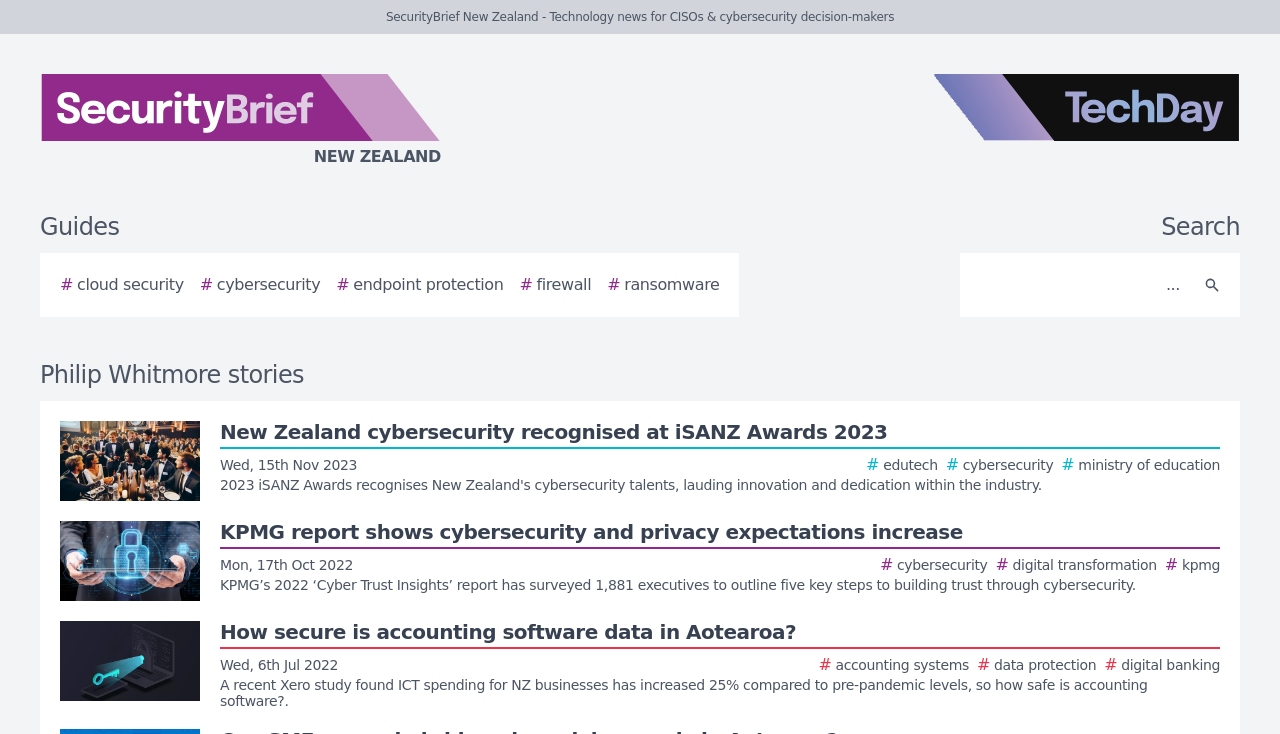Write an elaborate caption that captures the essence of the webpage.

The webpage is a list of stories by Philip Whitmore on SecurityBrief New Zealand, a technology news website for CISOs and cybersecurity decision-makers. At the top, there is a logo of SecurityBrief New Zealand on the left and a TechDay logo on the right. Below the logos, there are navigation links, including "Guides" on the left and "Search" on the right, accompanied by a search box and a search button.

Below the navigation links, there is a heading "Philip Whitmore stories" that spans the entire width of the page. Underneath the heading, there are three story links, each with a thumbnail image on the left and a brief summary of the story on the right. The stories are listed in a vertical column, with the most recent one at the top. The summaries provide a brief overview of each story, including the title, date, and relevant keywords.